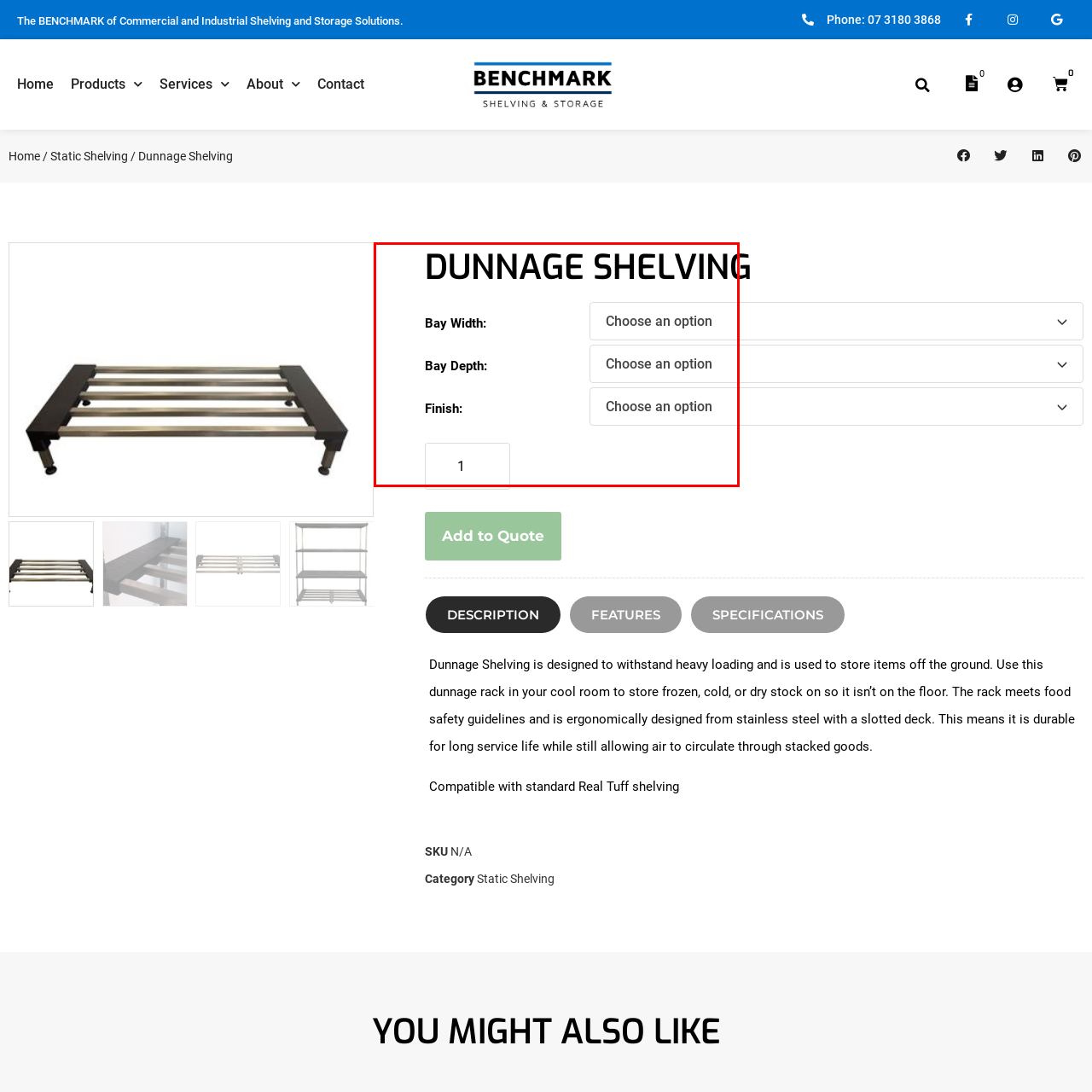View the segment outlined in white, What is the format of the title? 
Answer using one word or phrase.

Bold, uppercase letters